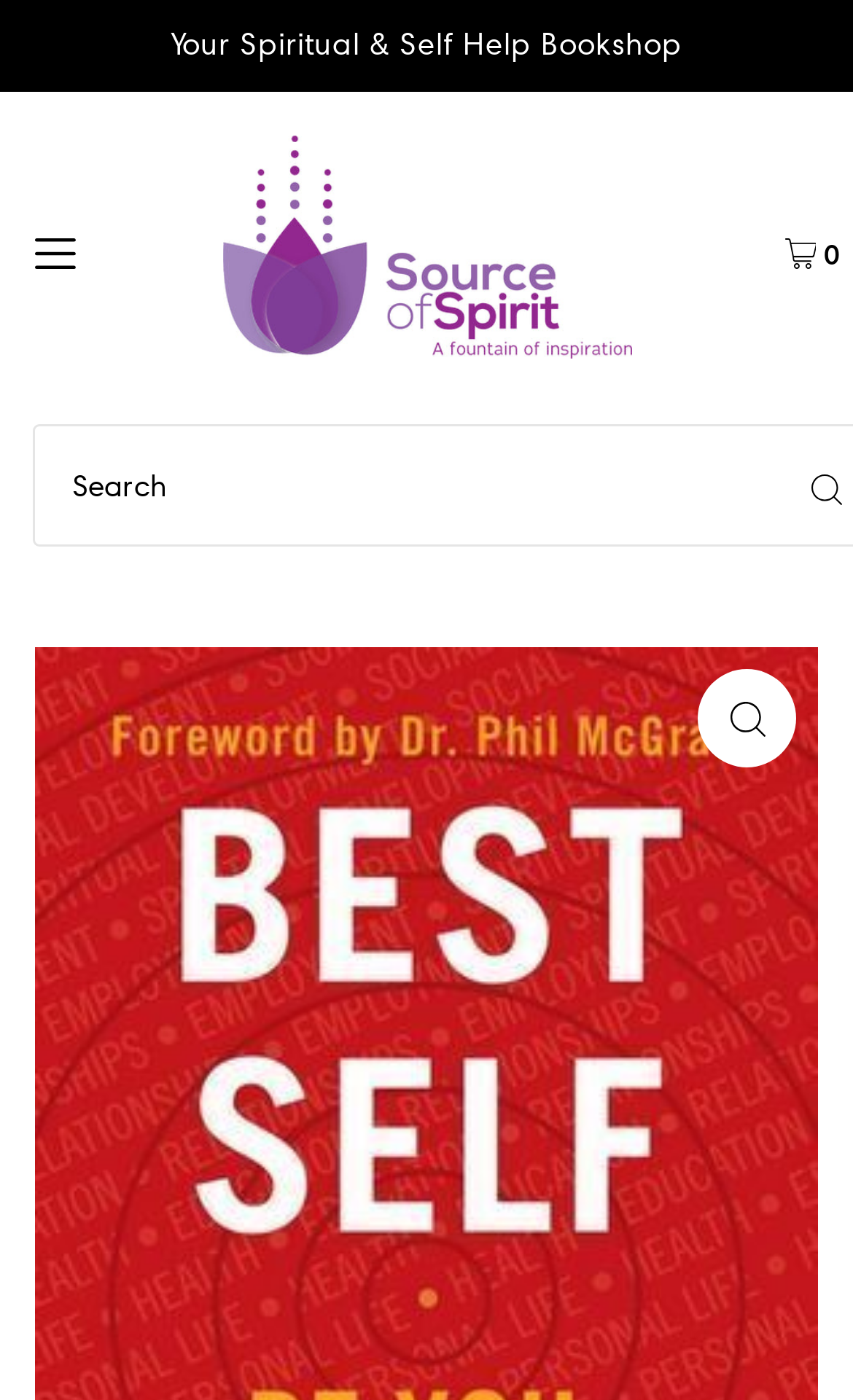Determine the bounding box coordinates of the UI element described below. Use the format (top-left x, top-left y, bottom-right x, bottom-right y) with floating point numbers between 0 and 1: aria-label="Open navigation" name="button"

[0.026, 0.134, 0.245, 0.219]